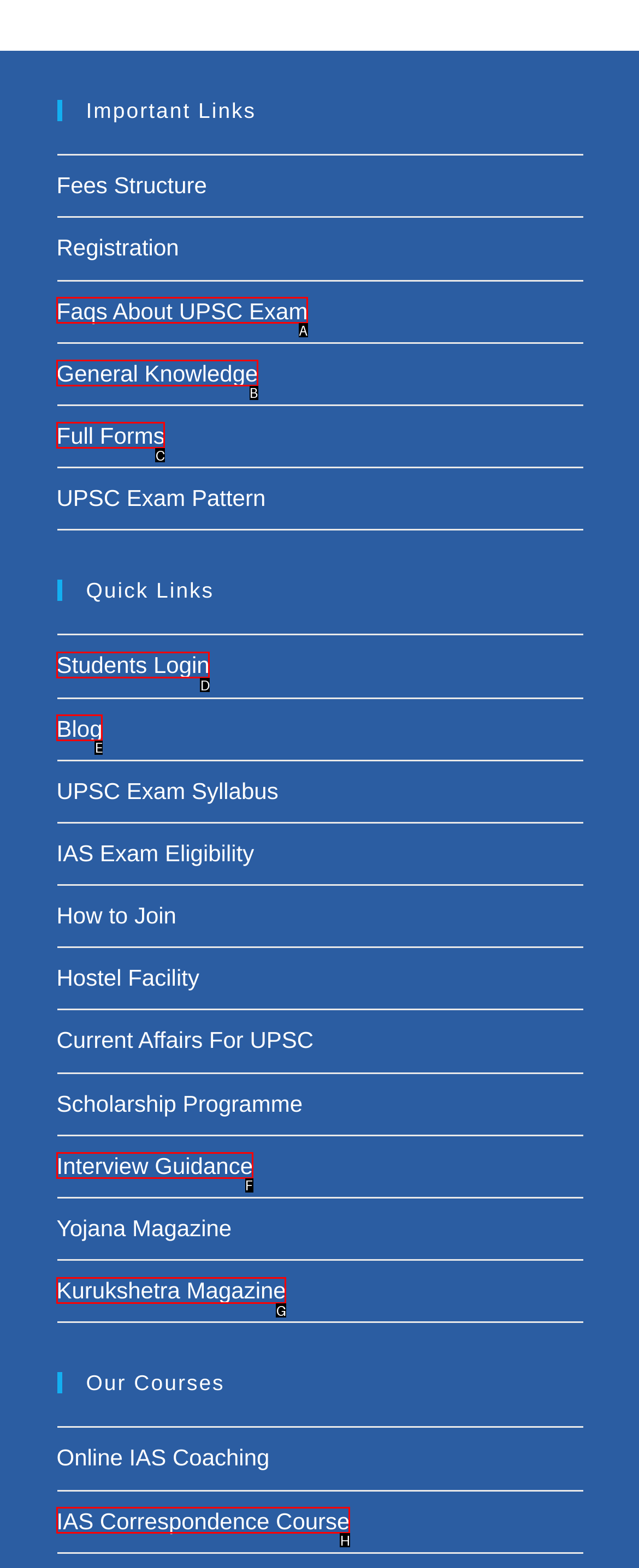Find the option that fits the given description: Interview Guidance﻿
Answer with the letter representing the correct choice directly.

F